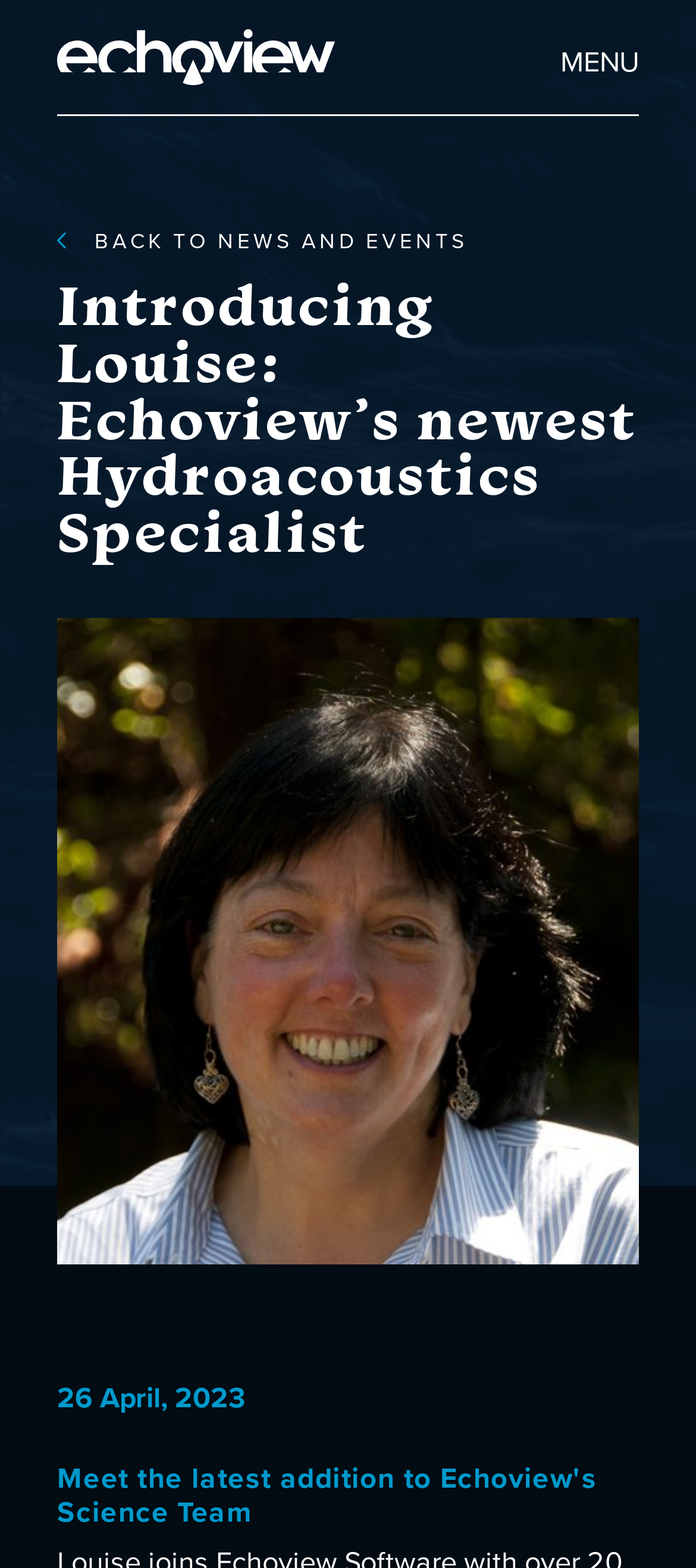Answer the question below in one word or phrase:
What is the date of the news article?

26 April, 2023